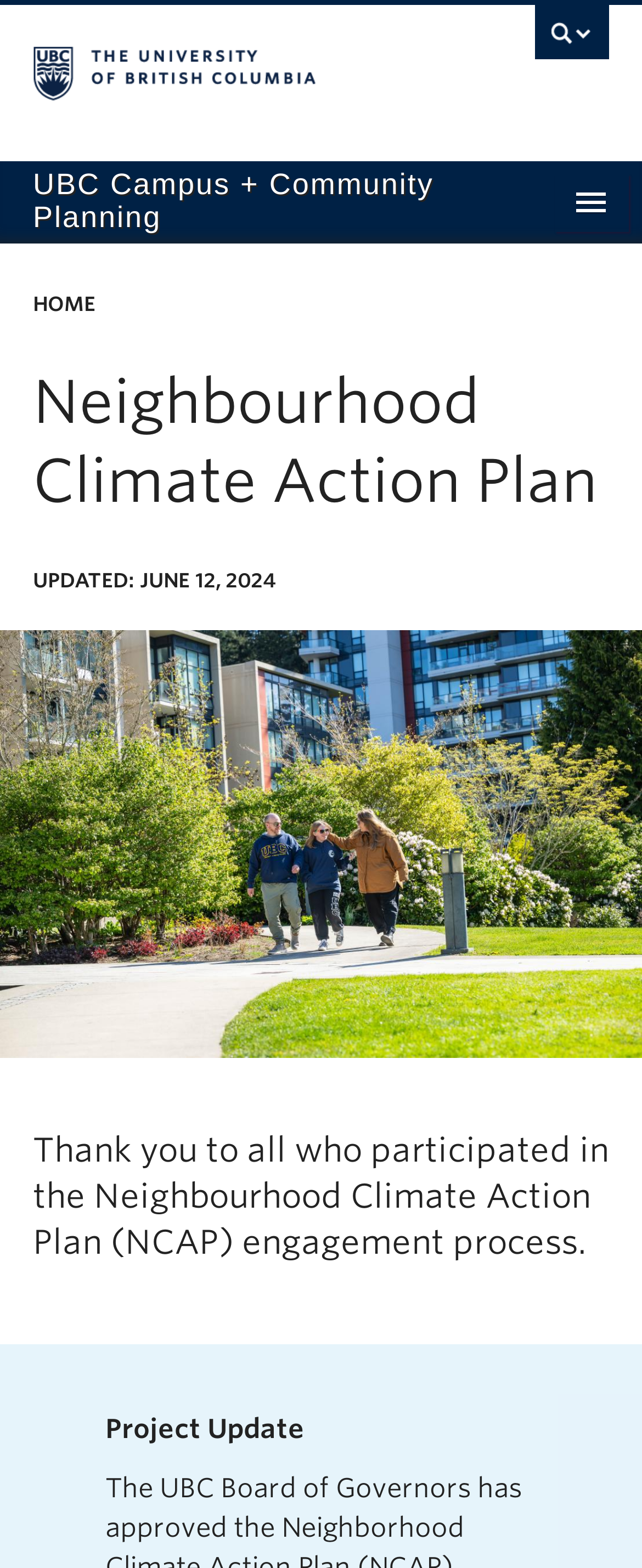Identify the bounding box coordinates of the section that should be clicked to achieve the task described: "Search for something".

[0.051, 0.031, 0.949, 0.063]